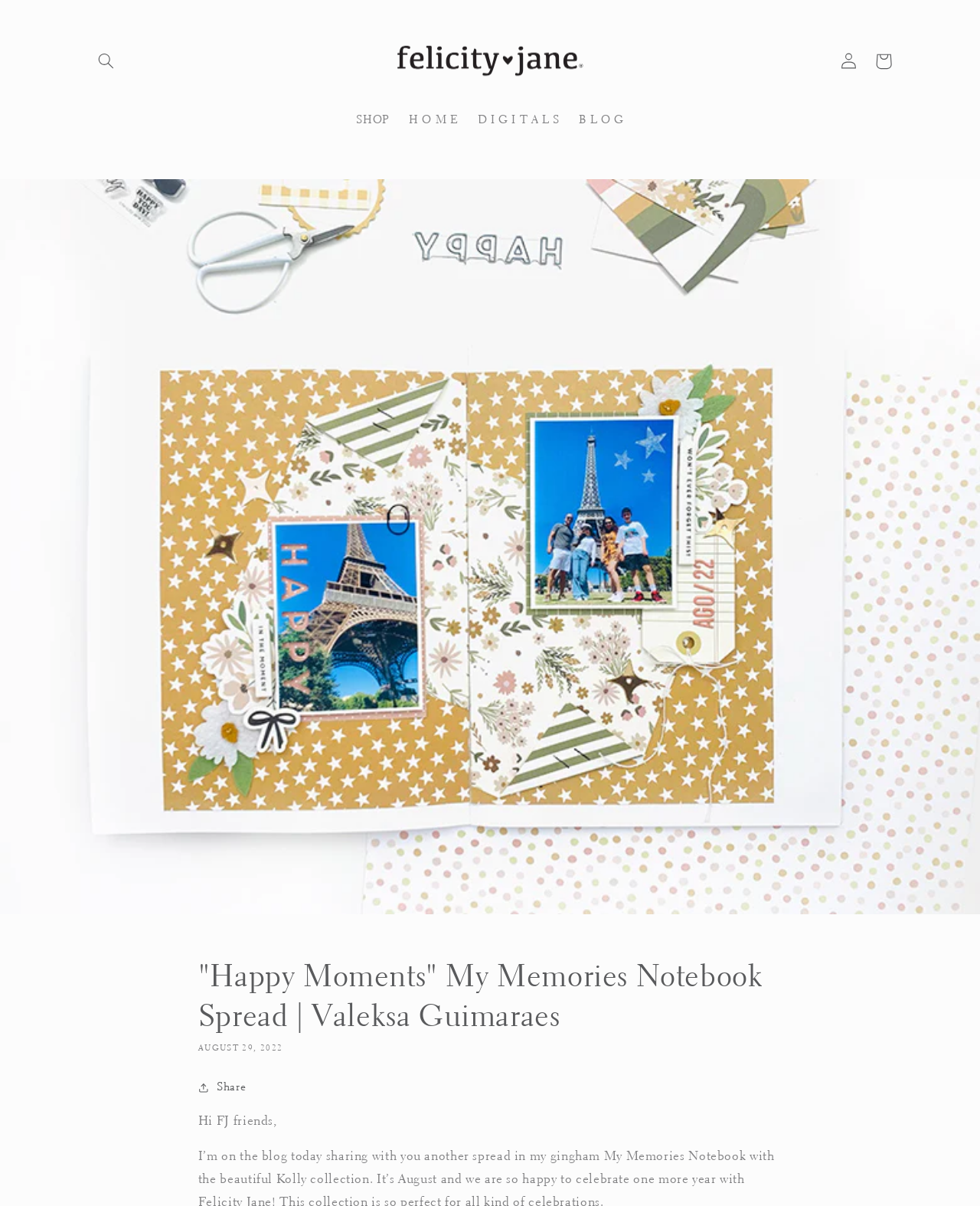Can you show the bounding box coordinates of the region to click on to complete the task described in the instruction: "Search for something"?

[0.09, 0.036, 0.126, 0.065]